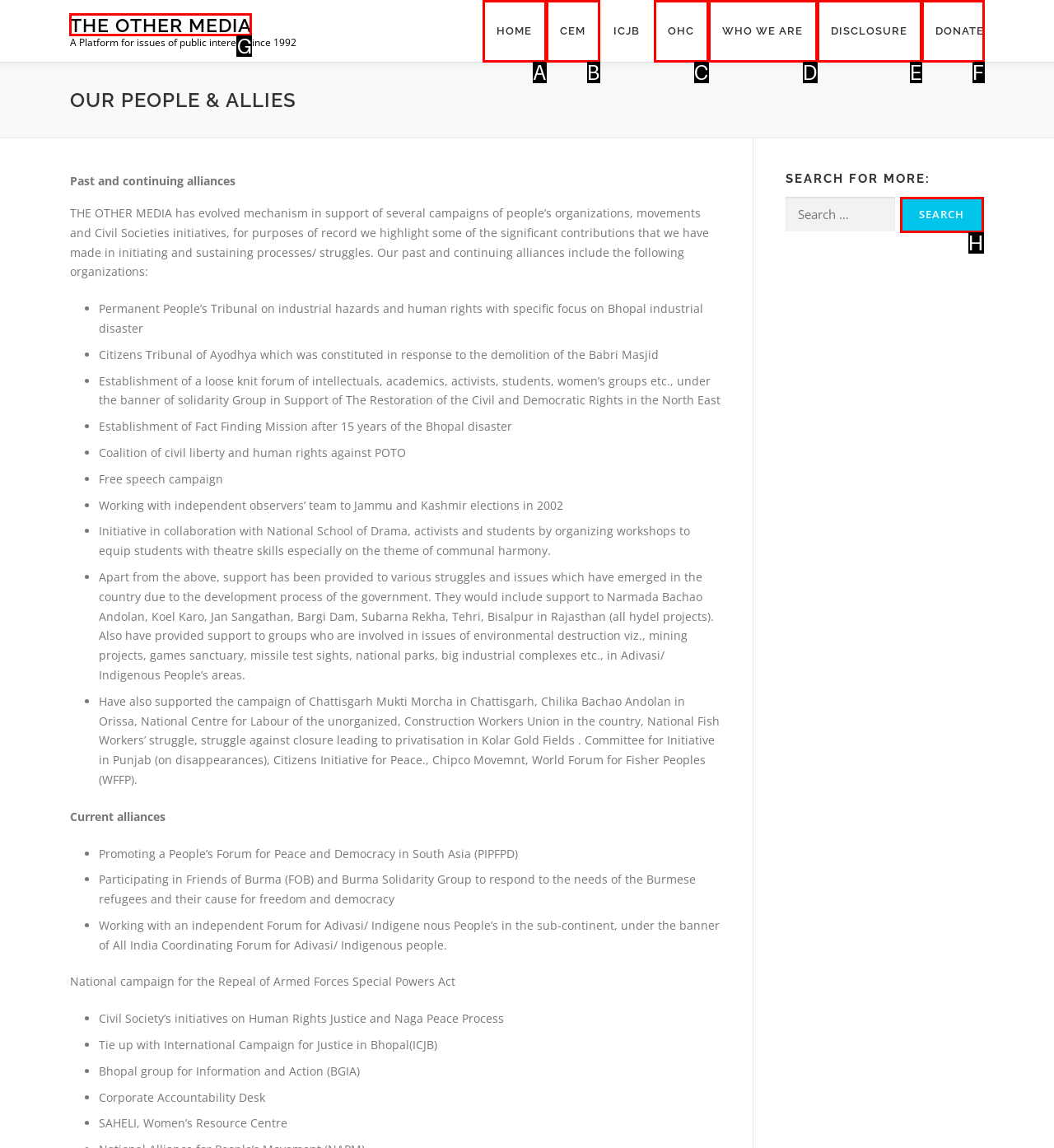Select the correct UI element to click for this task: Click on THE OTHER MEDIA link.
Answer using the letter from the provided options.

G